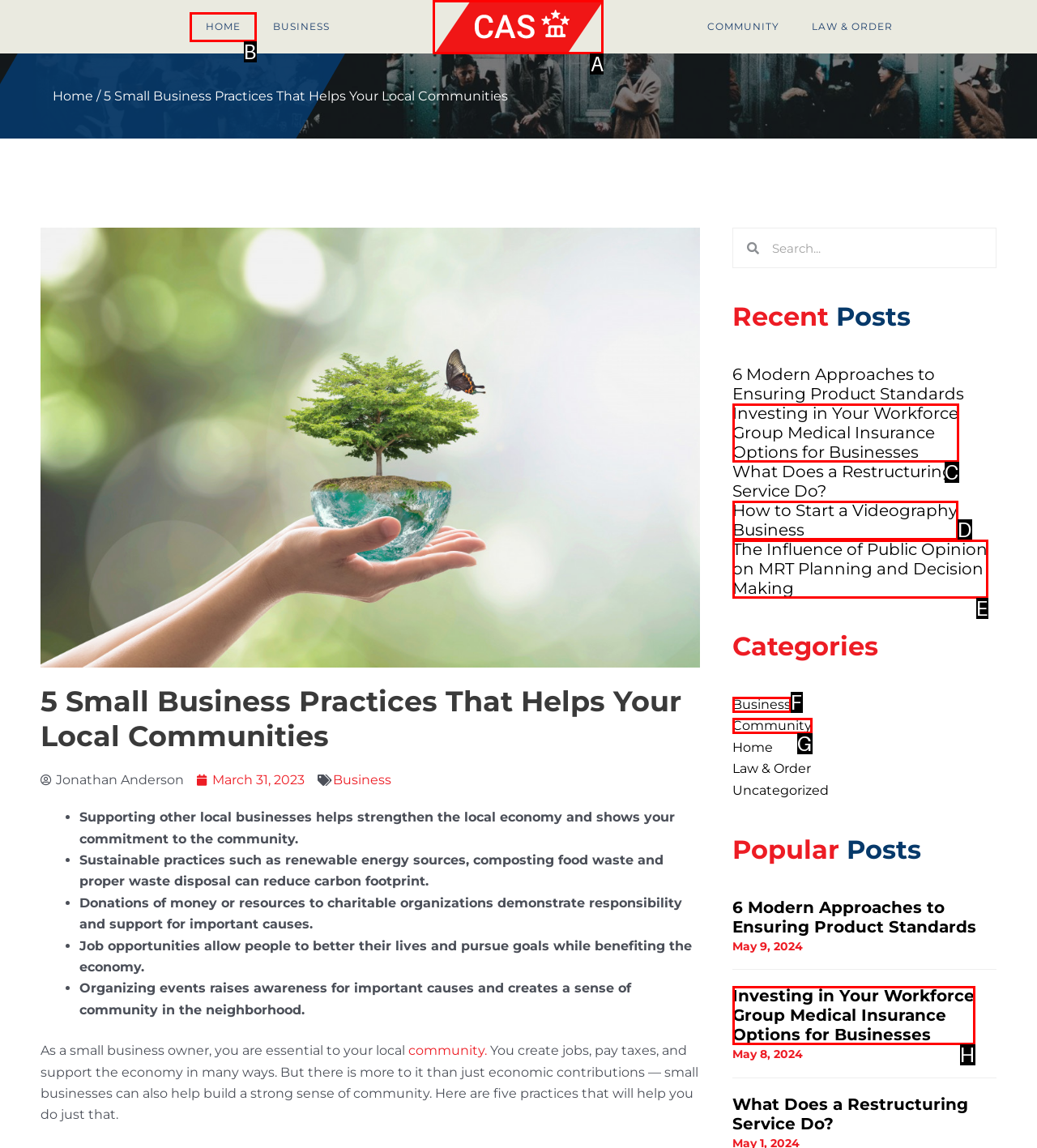Determine which element should be clicked for this task: Click on the HOME link
Answer with the letter of the selected option.

B